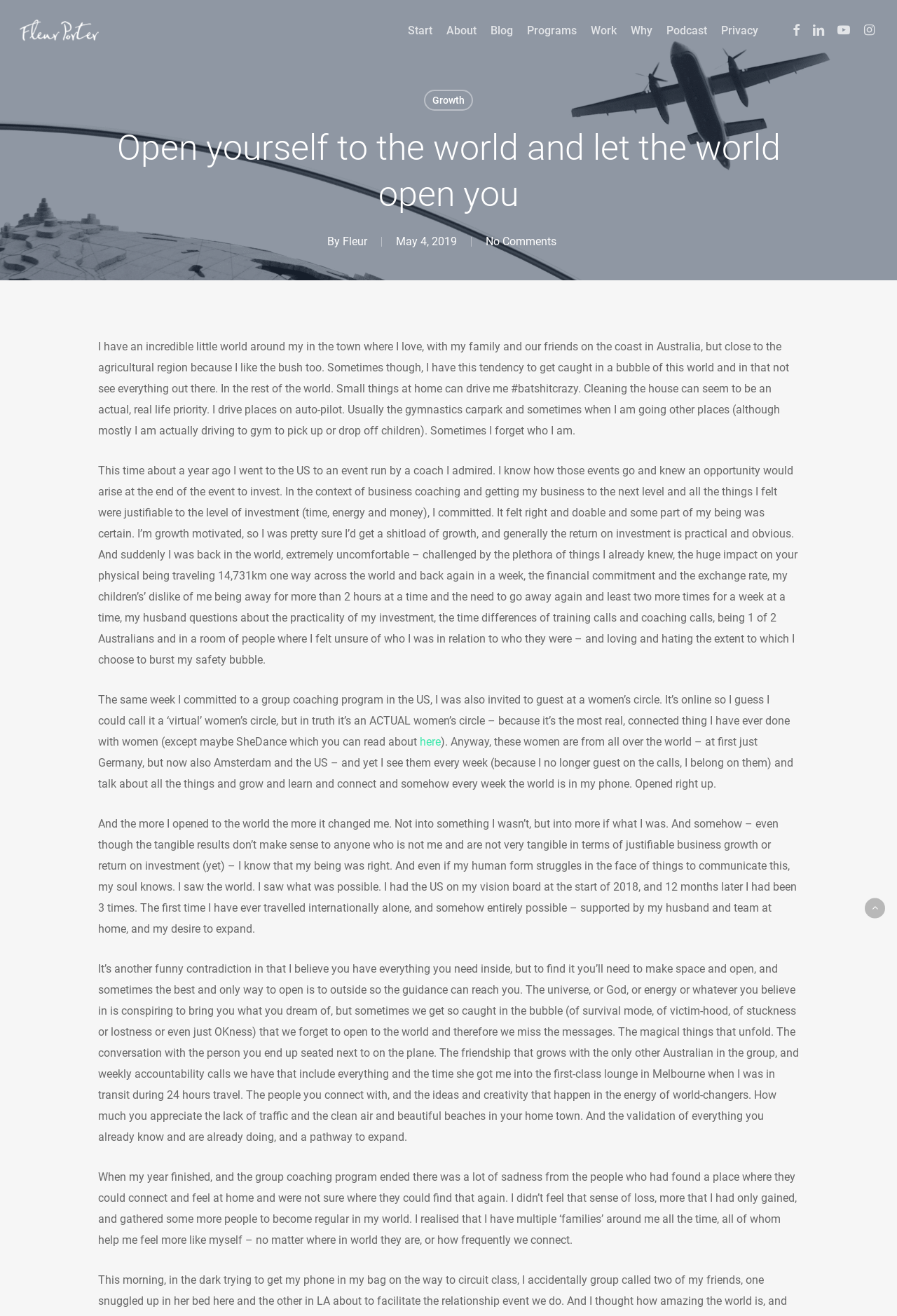Answer briefly with one word or phrase:
How many paragraphs are there in the article?

6